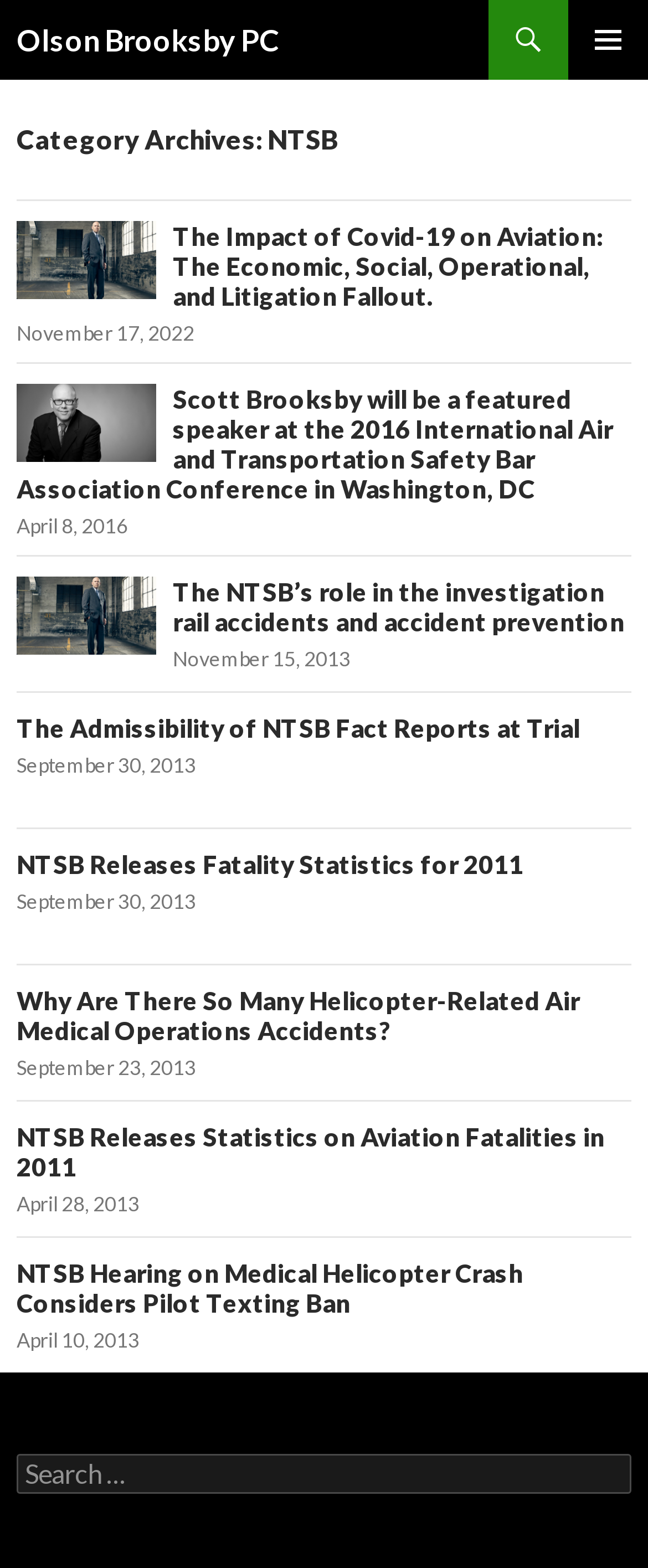Please locate the bounding box coordinates of the element that should be clicked to achieve the given instruction: "View the NTSB fact reports at trial".

[0.026, 0.455, 0.974, 0.474]